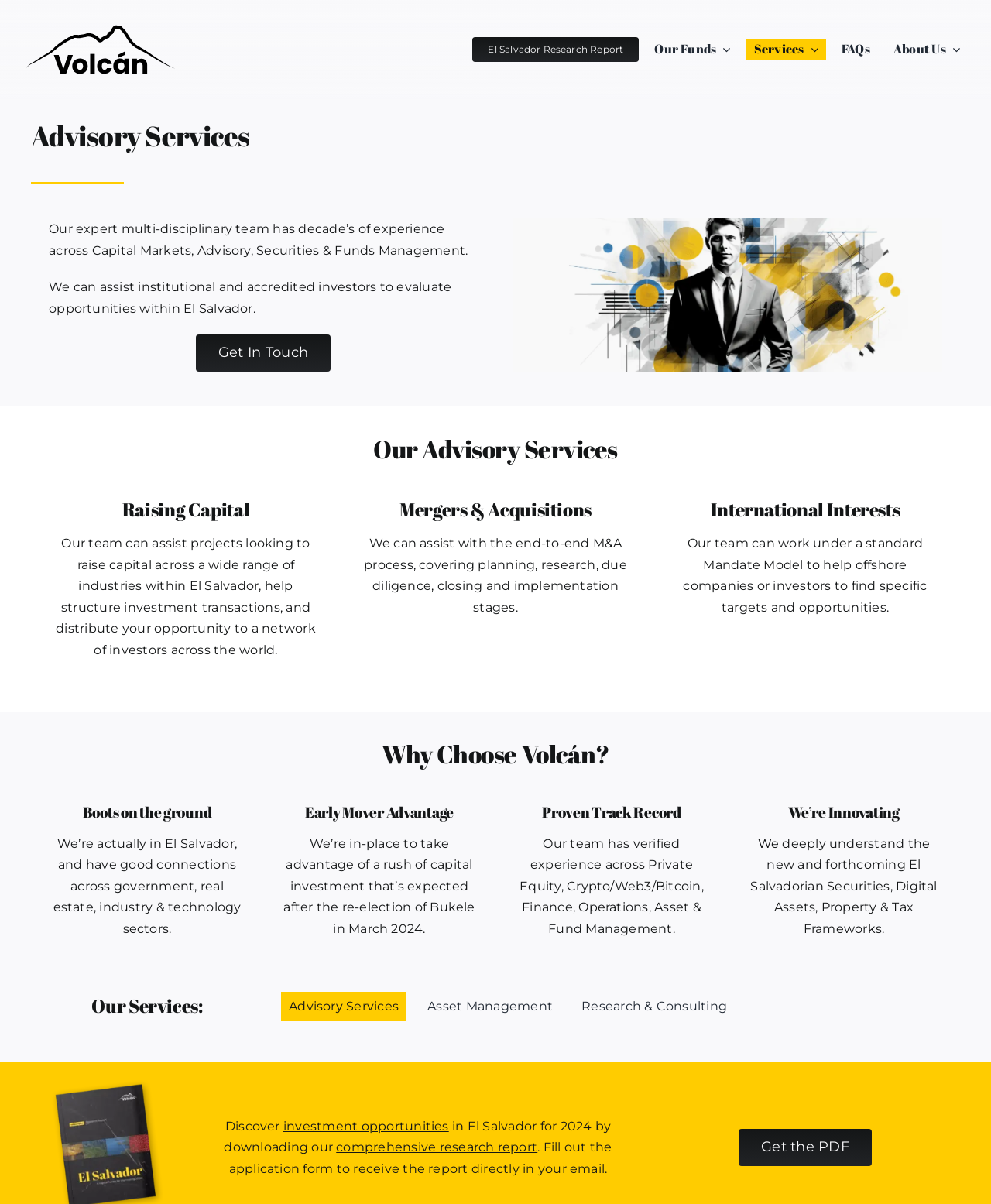Identify the bounding box coordinates of the section that should be clicked to achieve the task described: "Go to Top".

[0.904, 0.773, 0.941, 0.804]